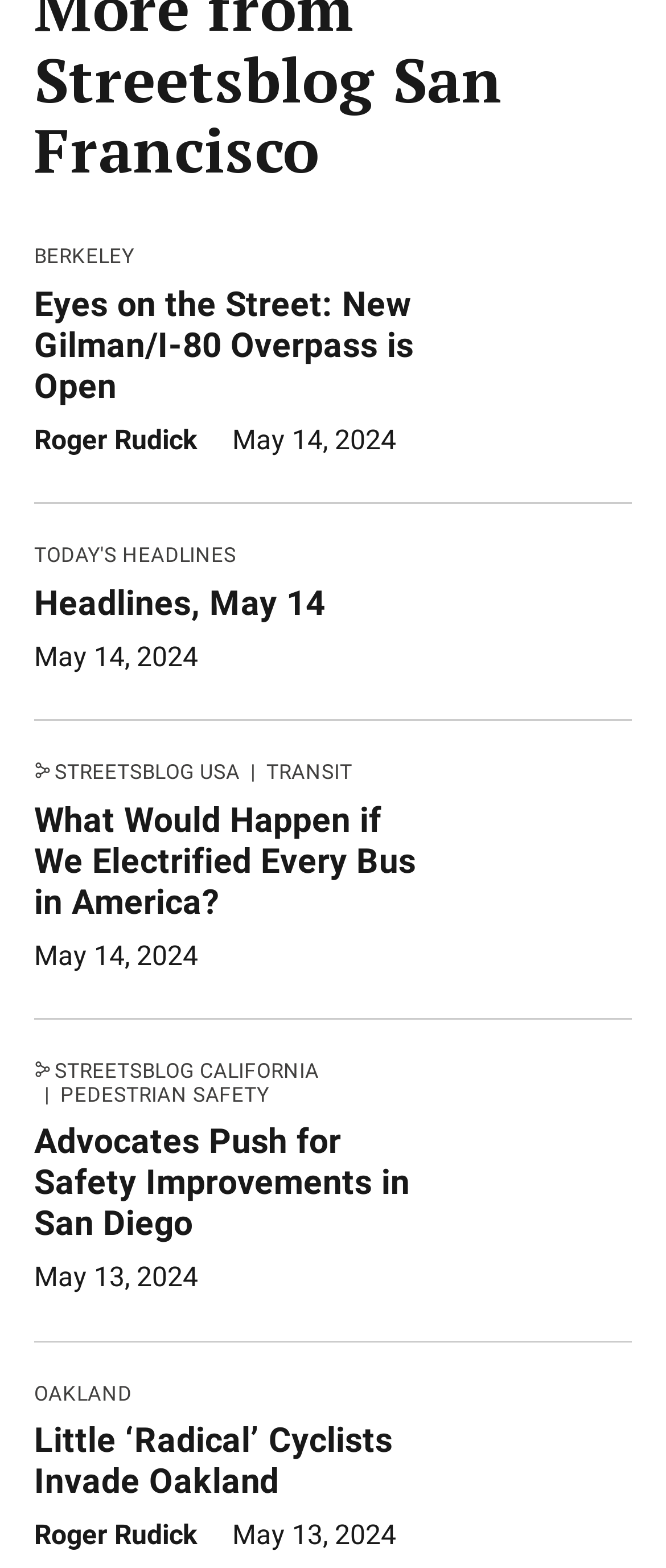Kindly determine the bounding box coordinates for the clickable area to achieve the given instruction: "Visit the 'STREETSBLOG USA' page".

[0.051, 0.486, 0.361, 0.501]